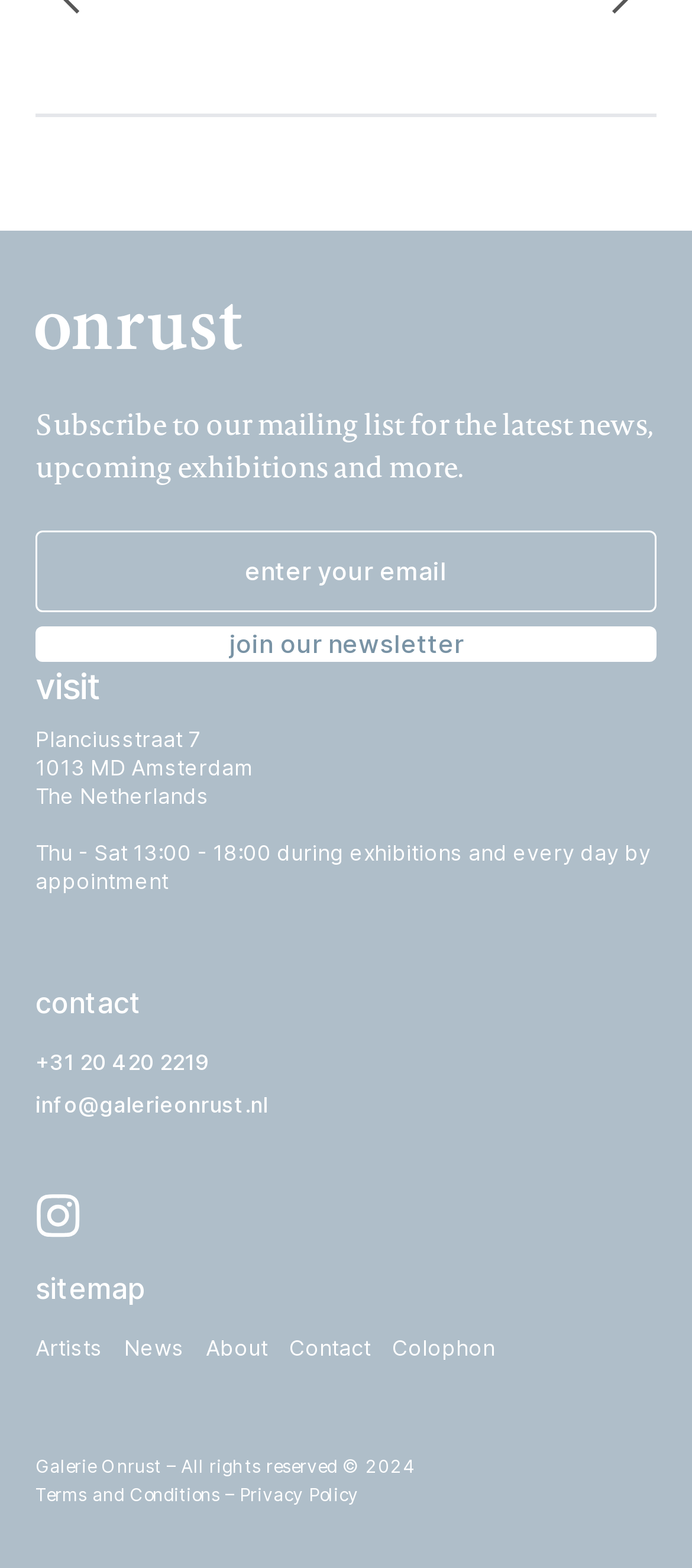What is the phone number of Galerie Onrust?
Provide a thorough and detailed answer to the question.

The phone number can be found under the 'contact' heading, where it is written as '+31 20 420 2219 info@galerieonrust.nl'. The phone number is the part before the email address.